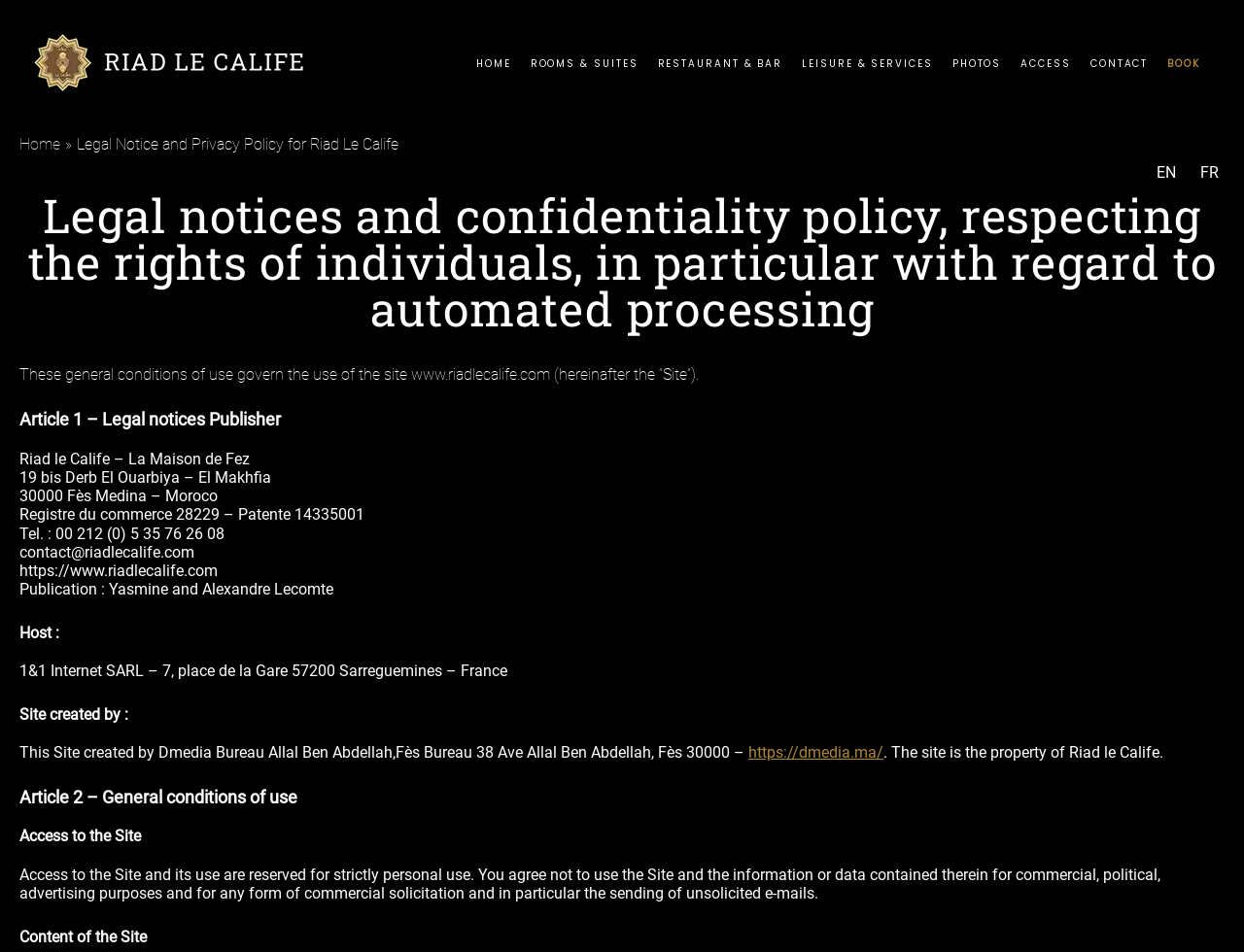Pinpoint the bounding box coordinates of the clickable element needed to complete the instruction: "Click on HOME". The coordinates should be provided as four float numbers between 0 and 1: [left, top, right, bottom].

[0.375, 0.063, 0.418, 0.073]